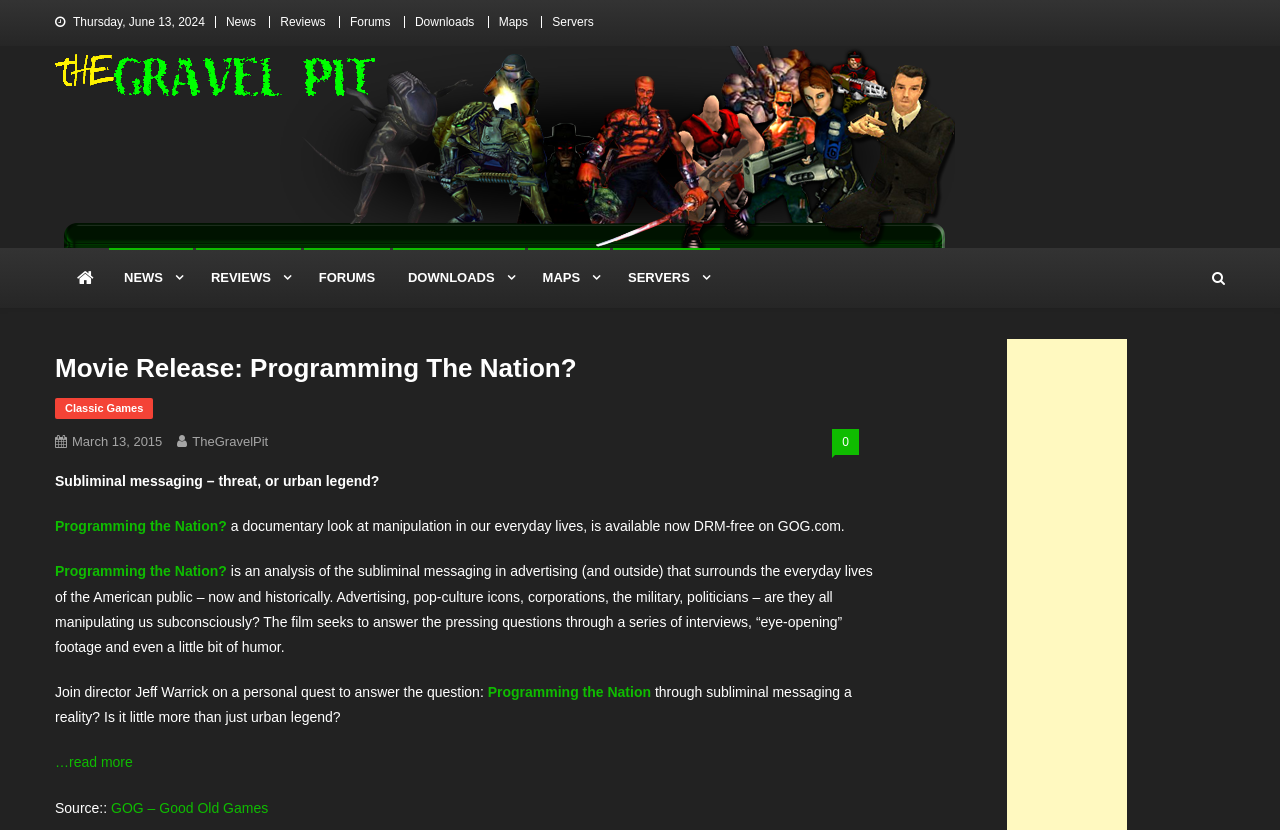Create an elaborate caption for the webpage.

The webpage is about a movie release, specifically "Programming the Nation?" - a documentary that explores subliminal messaging in advertising and everyday life. At the top of the page, there is a date "Thursday, June 13, 2024" and a navigation menu with links to "News", "Reviews", "Forums", "Downloads", "Maps", and "Servers". 

Below the navigation menu, there is a prominent link to "The Gravel Pit - Classic PC Gaming" with an accompanying image. To the right of this link, there is a smaller link to "The Gravel Pit" and a brief description "Classic Gaming News & Views!". 

Further down, there are two sets of links, one with icons and the other without. The links include "NEWS", "REVIEWS", "FORUMS", "DOWNLOADS", "MAPS", and "SERVERS". 

The main content of the page is about the movie release. There is a heading "Movie Release: Programming The Nation?" followed by a brief description of the documentary. The description is divided into several paragraphs, explaining the theme of the movie, which is an analysis of subliminal messaging in advertising and everyday life. The text also mentions the director, Jeff Warrick, and his quest to answer questions about subliminal messaging. 

There are several links to "Programming the Nation?" throughout the text, as well as a link to "GOG – Good Old Games" at the bottom of the page, which is the source of the movie release.